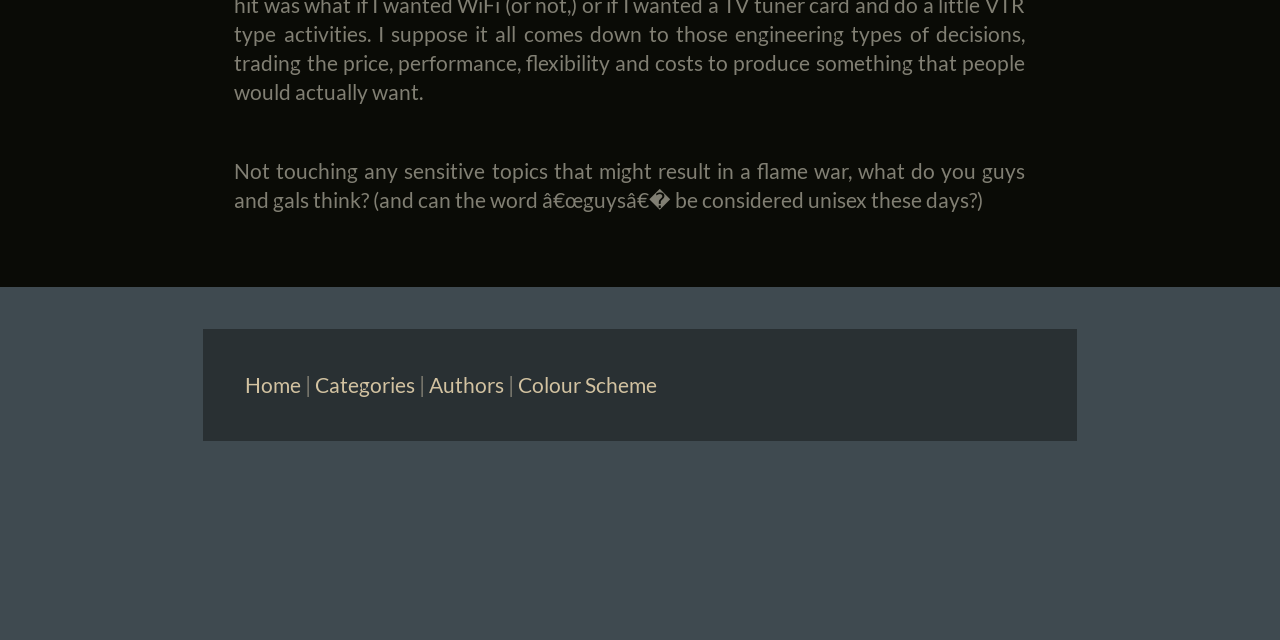Highlight the bounding box of the UI element that corresponds to this description: "Colour Scheme".

[0.405, 0.582, 0.513, 0.621]